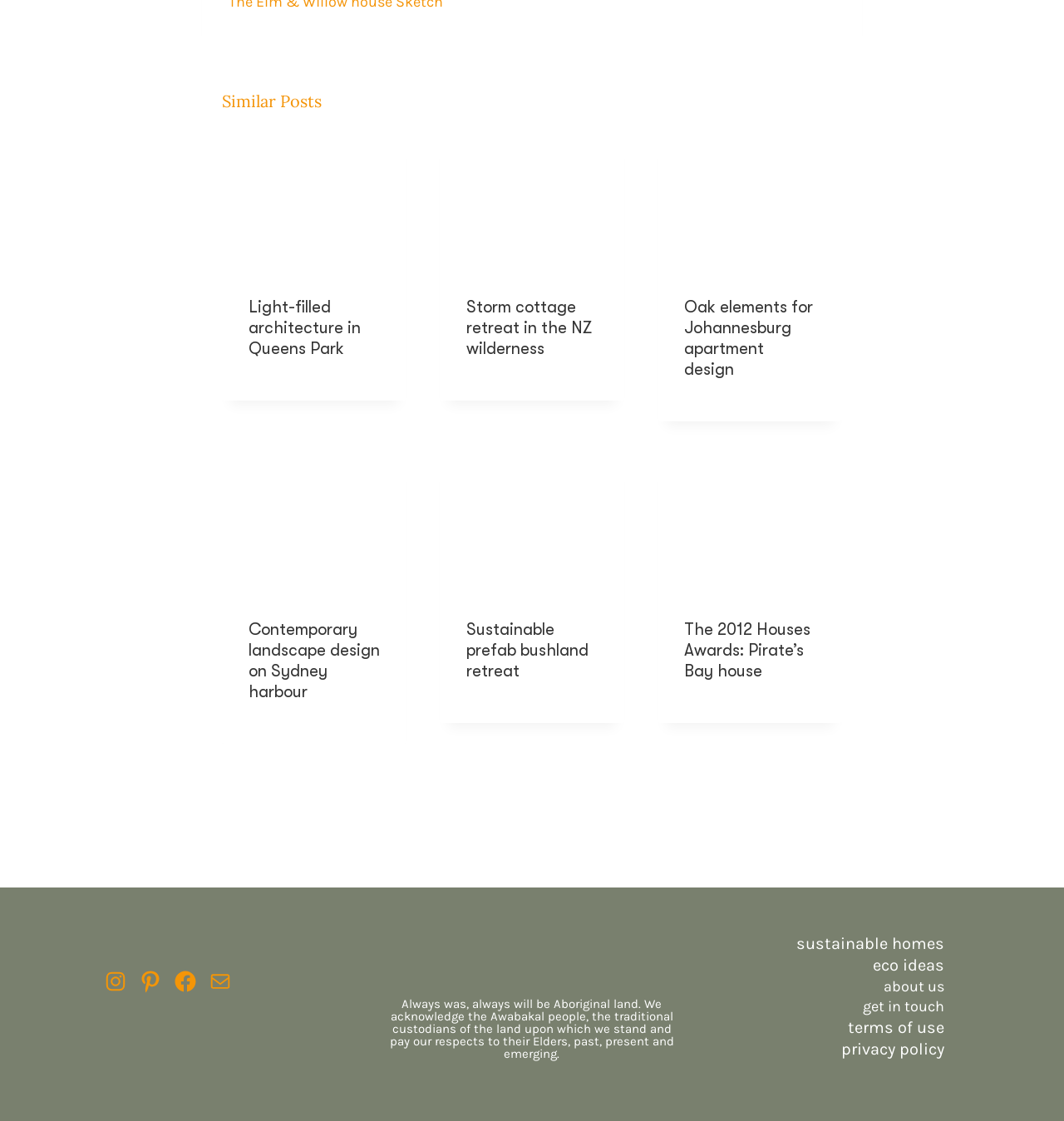Locate the bounding box coordinates of the area you need to click to fulfill this instruction: 'Read about sustainable homes'. The coordinates must be in the form of four float numbers ranging from 0 to 1: [left, top, right, bottom].

[0.748, 0.833, 0.887, 0.851]